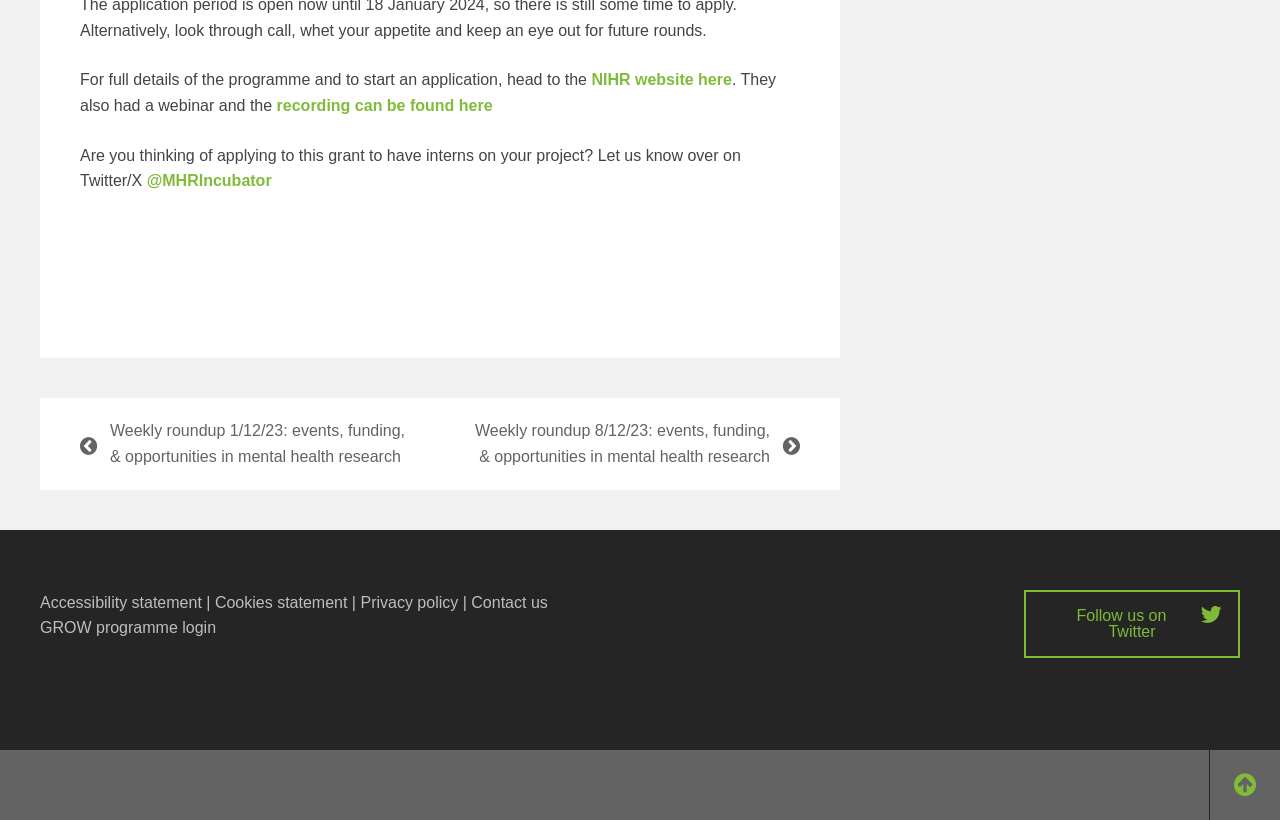Determine the bounding box coordinates for the element that should be clicked to follow this instruction: "Follow MHRIncubator on Twitter". The coordinates should be given as four float numbers between 0 and 1, in the format [left, top, right, bottom].

[0.115, 0.21, 0.212, 0.231]